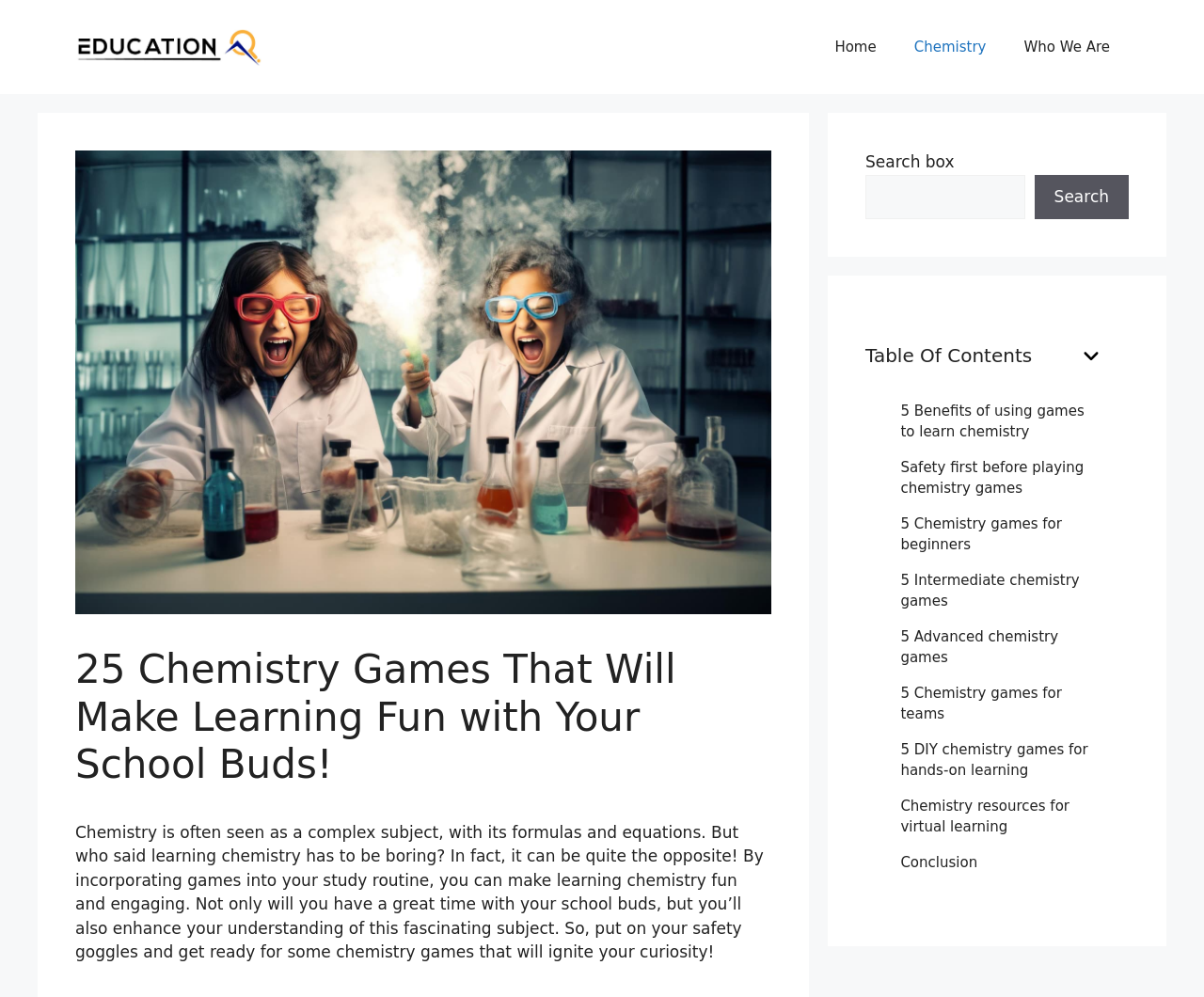Can you find and provide the main heading text of this webpage?

25 Chemistry Games That Will Make Learning Fun with Your School Buds!